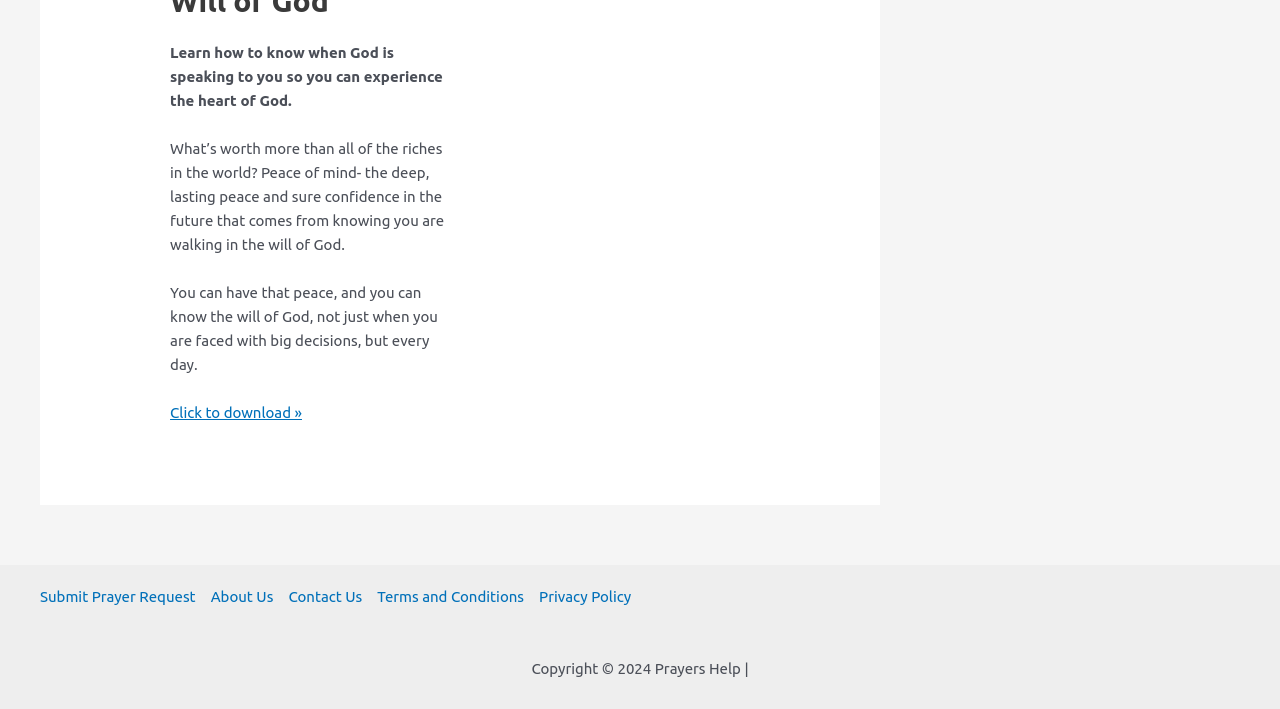How many navigation links are available on this webpage?
Based on the image, please offer an in-depth response to the question.

The site navigation section contains five links: 'Submit Prayer Request', 'About Us', 'Contact Us', 'Terms and Conditions', and 'Privacy Policy', which suggests that there are five navigation links available on this webpage.